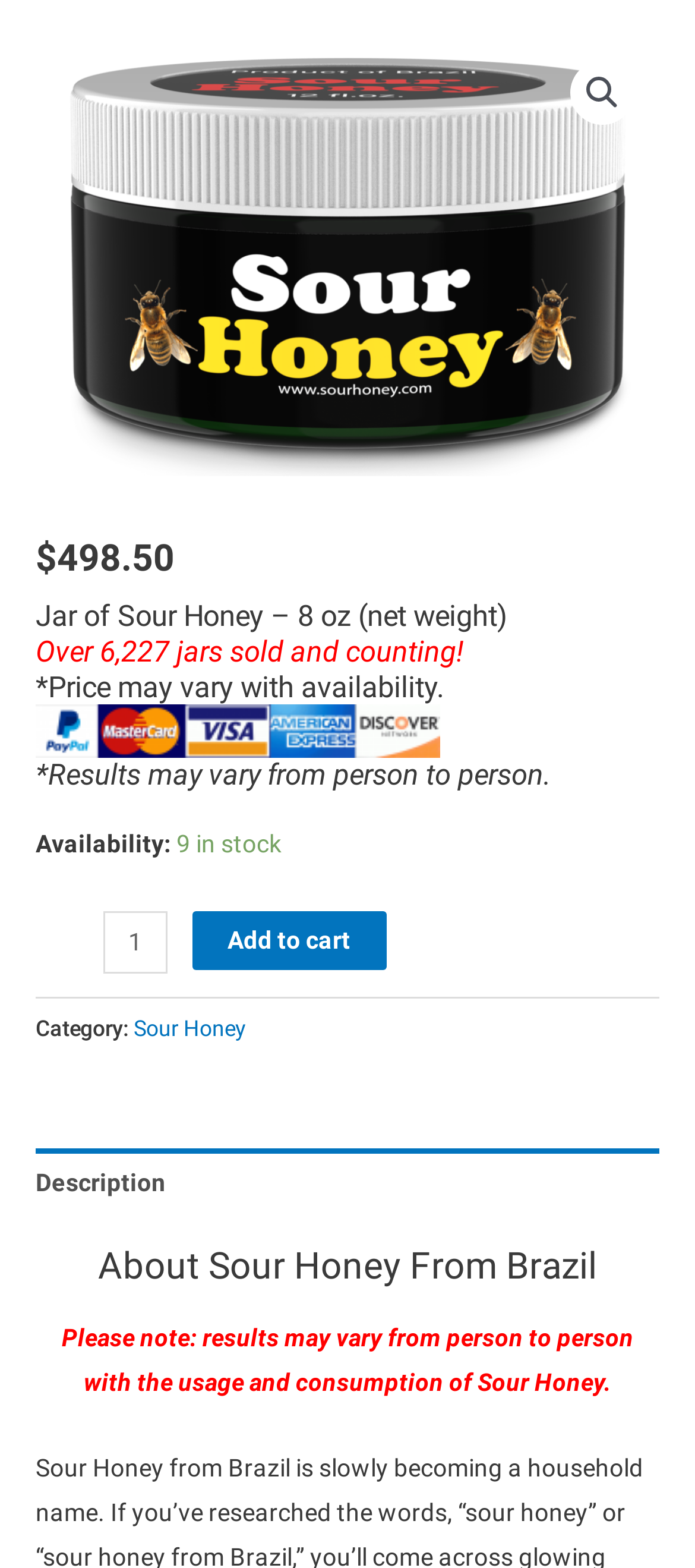What is the warning about the usage of Sour Honey?
Give a detailed response to the question by analyzing the screenshot.

The warning about the usage of Sour Honey can be found on the webpage by looking at the text at the bottom of the page, which says 'Please note: results may vary from person to person with the usage and consumption of Sour Honey'.